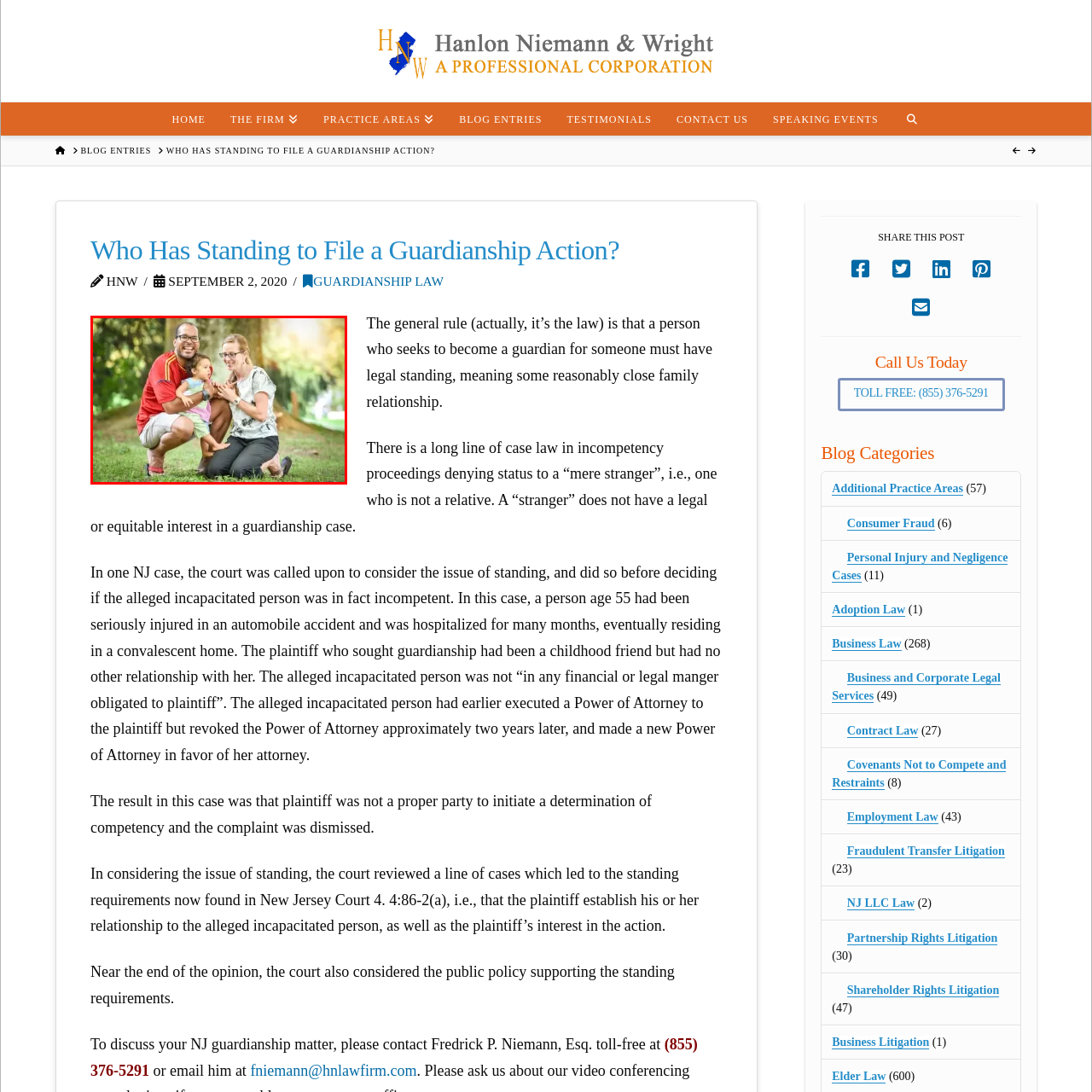What is the daughter's emotional state?
Analyze the highlighted section in the red bounding box of the image and respond to the question with a detailed explanation.

The young daughter is playfully embracing her father's side, and her facial expression and body language convey a sense of happiness and curiosity. Her colorful clothes also add to her lively and energetic demeanor, suggesting that she is a cheerful and inquisitive child.